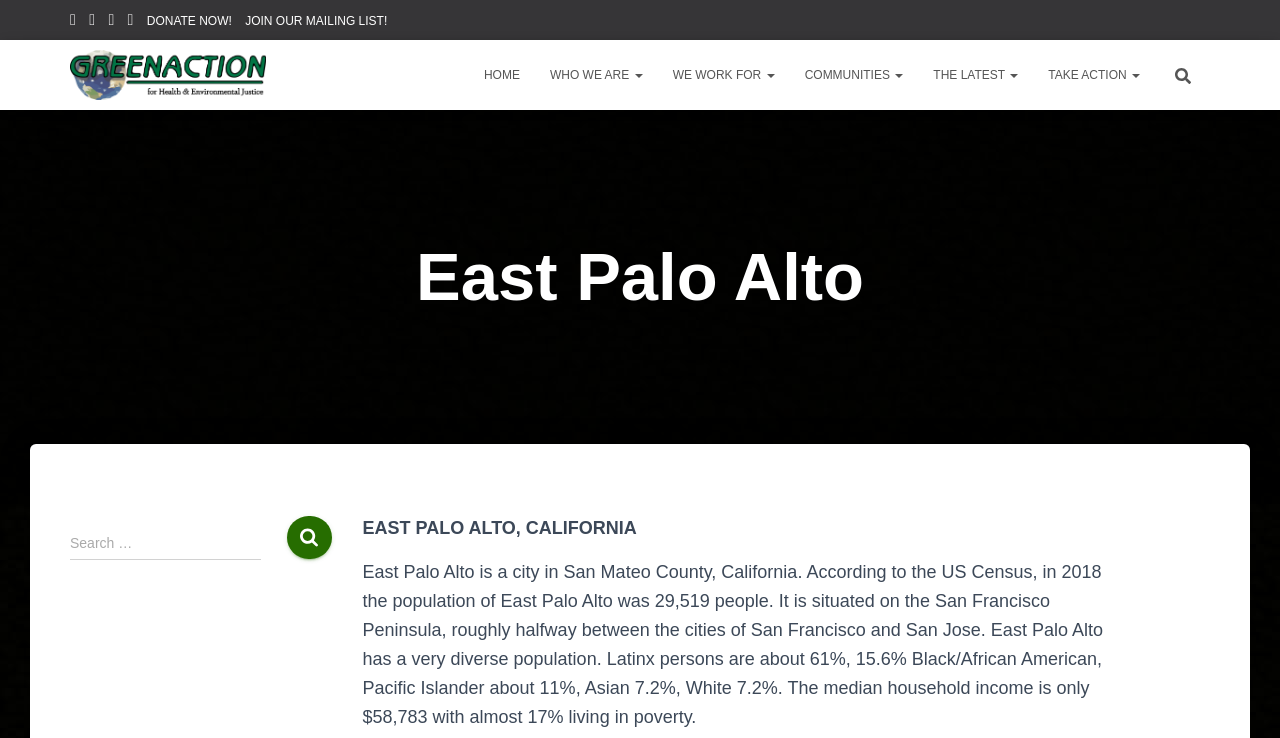What social media platforms are linked on this webpage?
Look at the screenshot and respond with a single word or phrase.

Facebook, Instagram, Twitter, Youtube